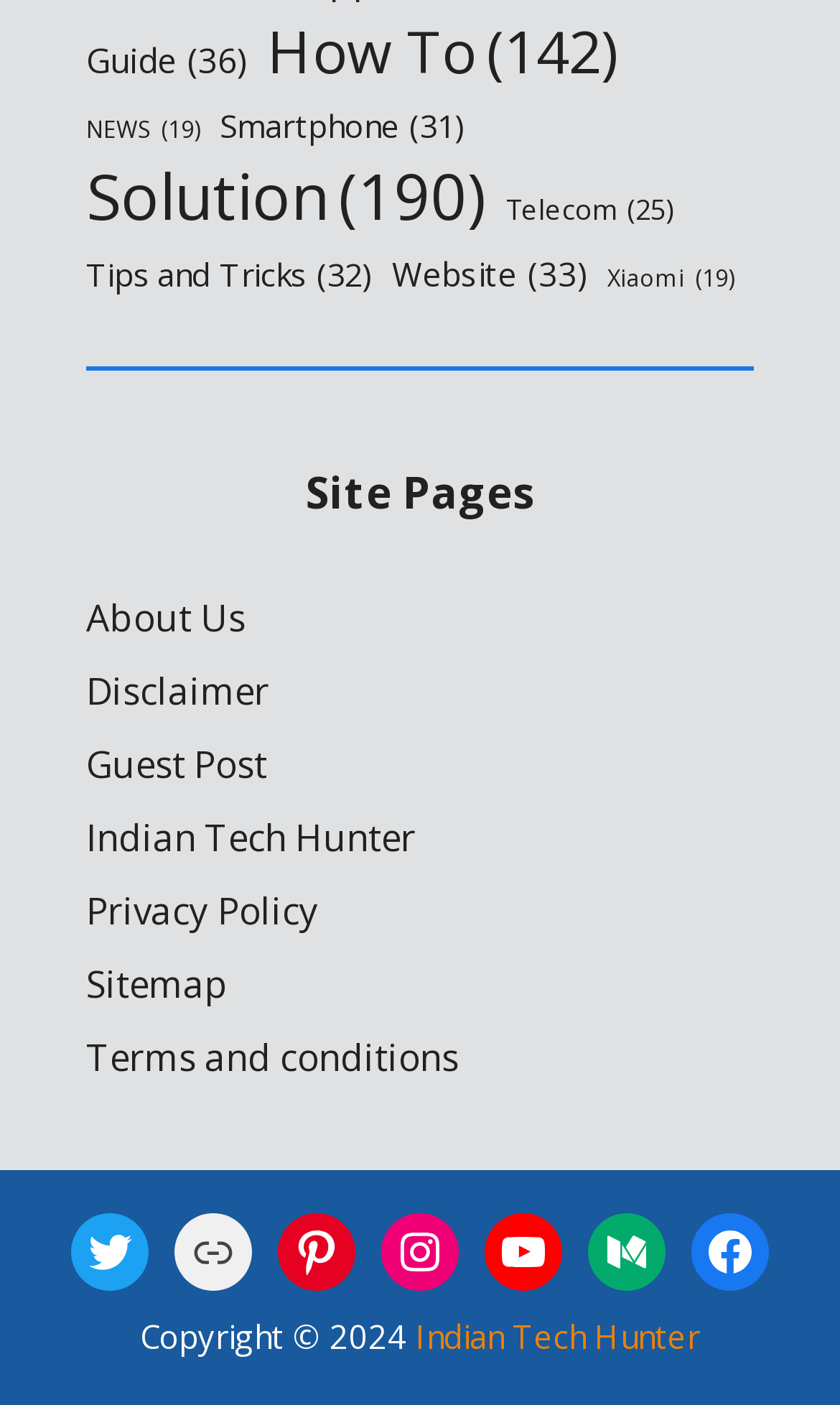How many links are present under the 'Site Pages' heading? Observe the screenshot and provide a one-word or short phrase answer.

7